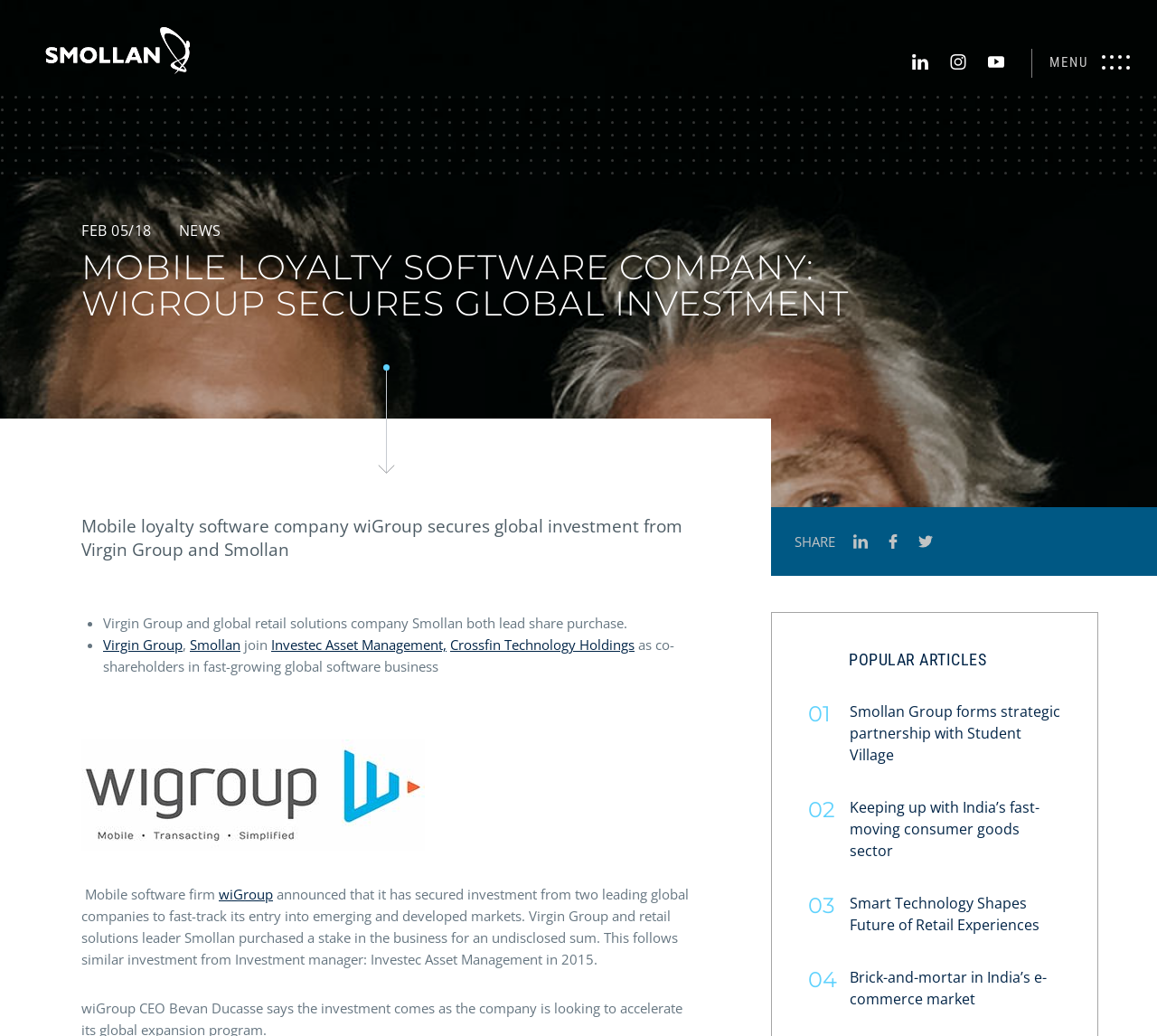How many companies have invested in wiGroup?
Please provide a comprehensive answer based on the contents of the image.

The companies that have invested in wiGroup are Virgin Group, Smollan, Investec Asset Management, and Crossfin Technology Holdings. This information can be found in the static text 'Virgin Group and global retail solutions company Smollan both lead share purchase...' and 'Investec Asset Management, Crossfin Technology Holdings as co-shareholders...'.